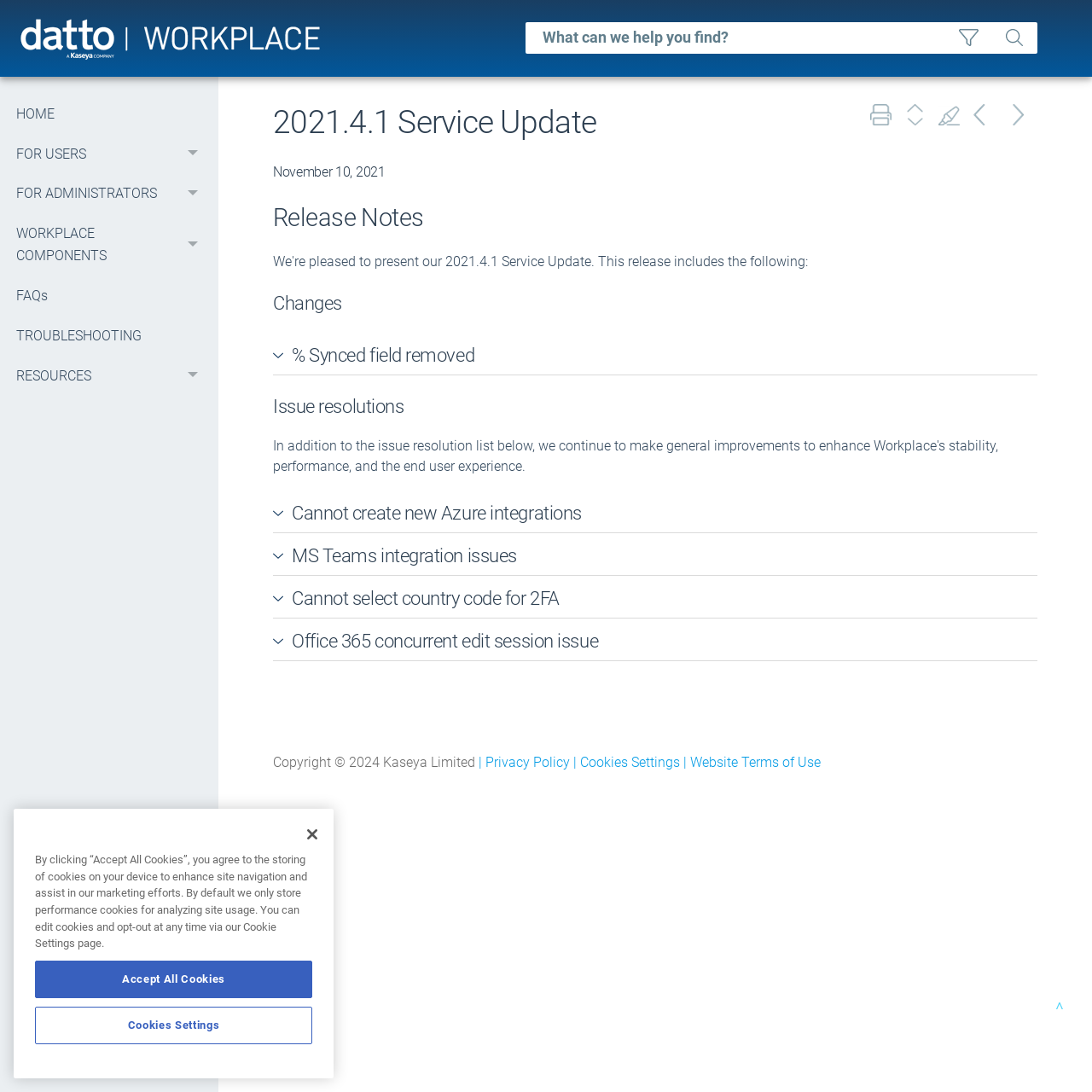Provide a thorough summary of the webpage.

This webpage is about a service update, specifically the 2021.4.1 version. At the top, there is a Datto logo on the left and a search bar on the right, accompanied by a search filter button and a submit search button. Below the logo, there are several navigation links, including "HOME", "FOR USERS", "FOR ADMINISTRATORS", "WORKPLACE COMPONENTS", "FAQs", and "TROUBLESHOOTING".

The main content area is divided into sections, starting with a heading that displays the service update version and release date. The next section is titled "Release Notes", followed by "Changes" and "Issue resolutions". Each of these sections contains buttons that can be expanded to reveal more information.

On the right side of the page, there are several buttons, including "Print", "Expand all", "Remove Highlights", "Back", and "Forward". At the bottom of the page, there is a copyright notice, along with links to "Privacy Policy", "Cookies Settings", and "Website Terms of Use". A cookie banner is displayed at the bottom of the page, with options to accept all cookies, edit cookies, or close the banner.